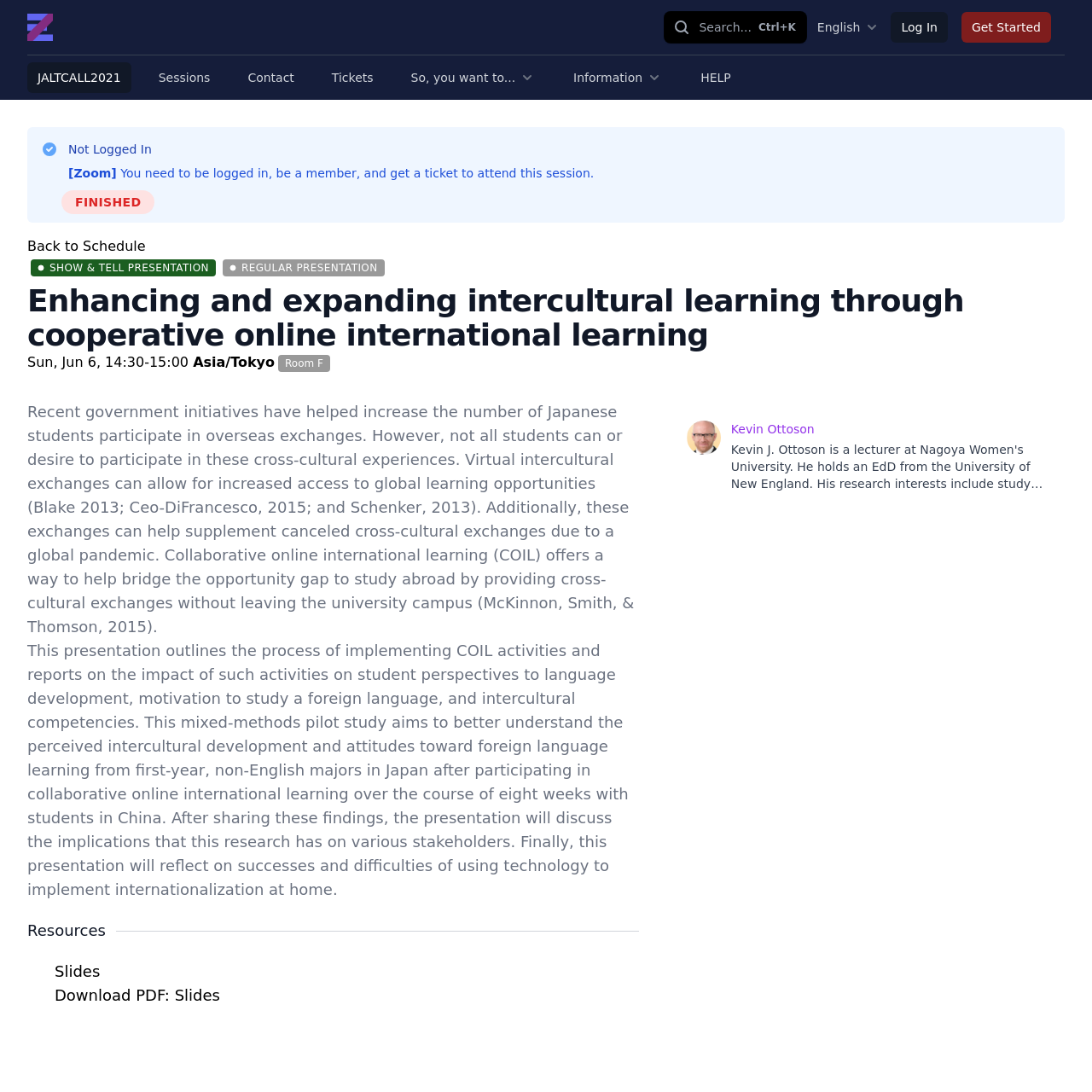Determine the bounding box coordinates (top-left x, top-left y, bottom-right x, bottom-right y) of the UI element described in the following text: Get Started

[0.88, 0.011, 0.962, 0.039]